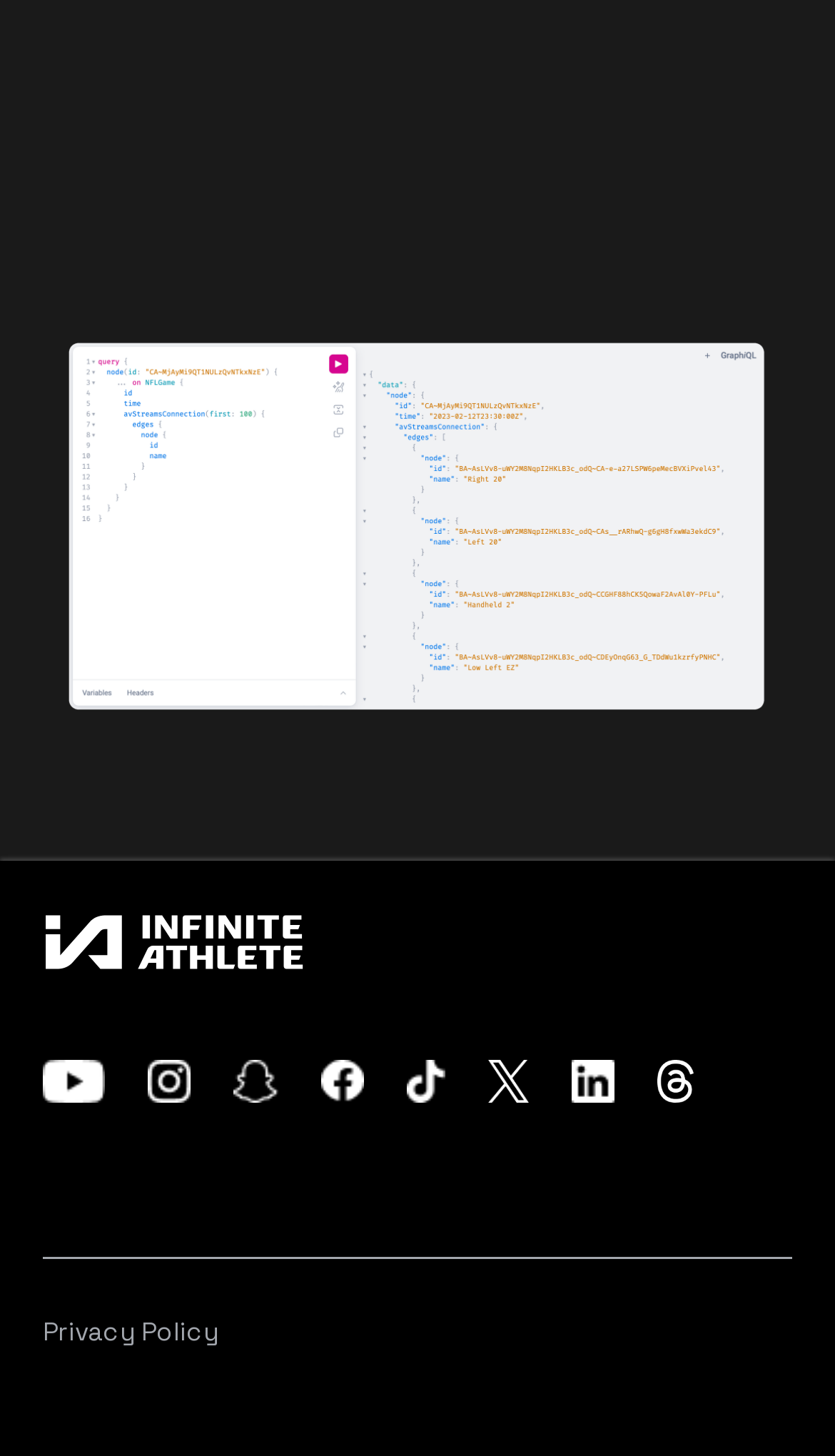Using the information in the image, could you please answer the following question in detail:
What is the topic of the list?

I found the topic of the list by looking at the first StaticText element, which says 'Audio and Video', and then seeing the list of related items below it.